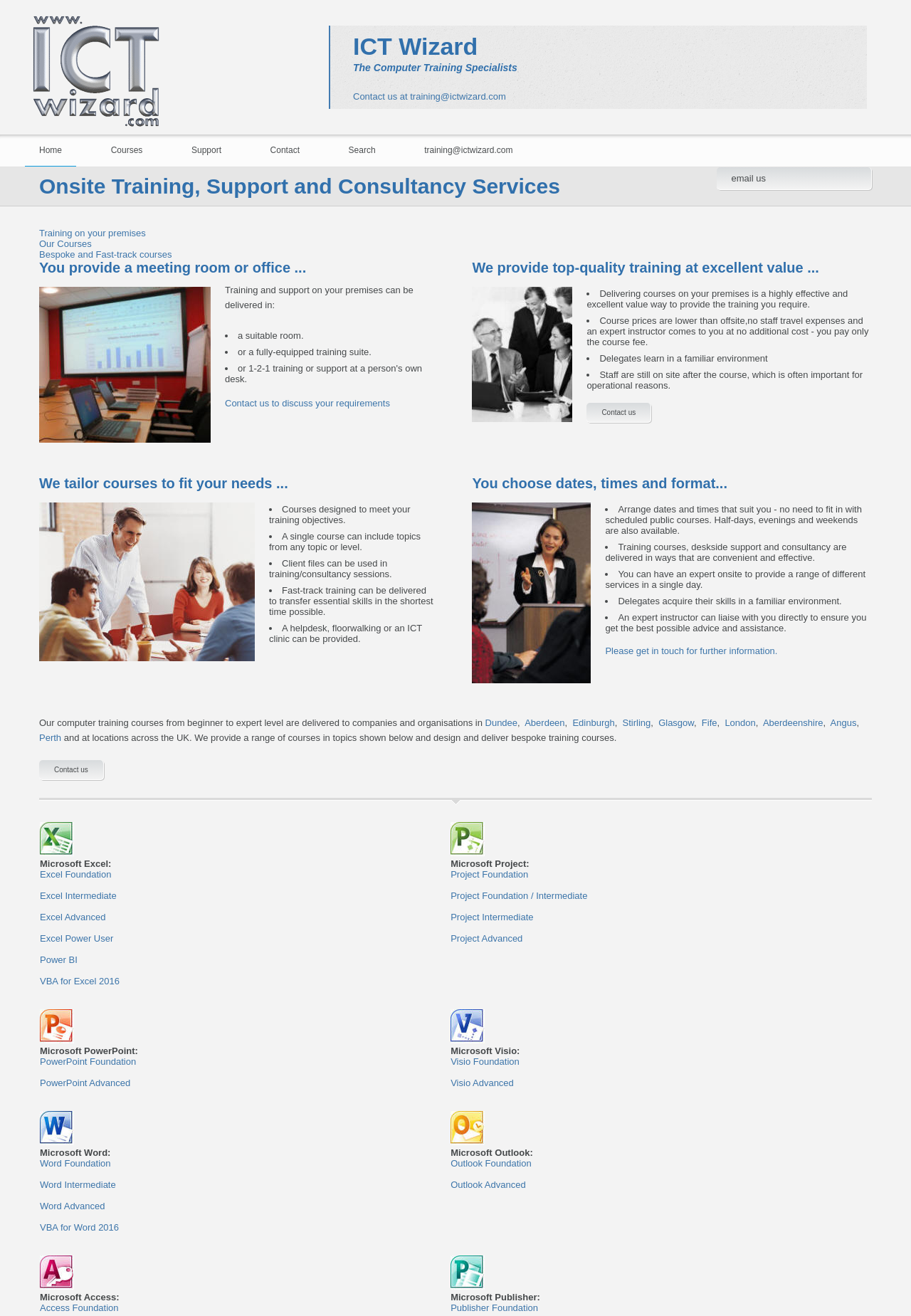Please answer the following question using a single word or phrase: 
What is the format of the training courses?

Flexible